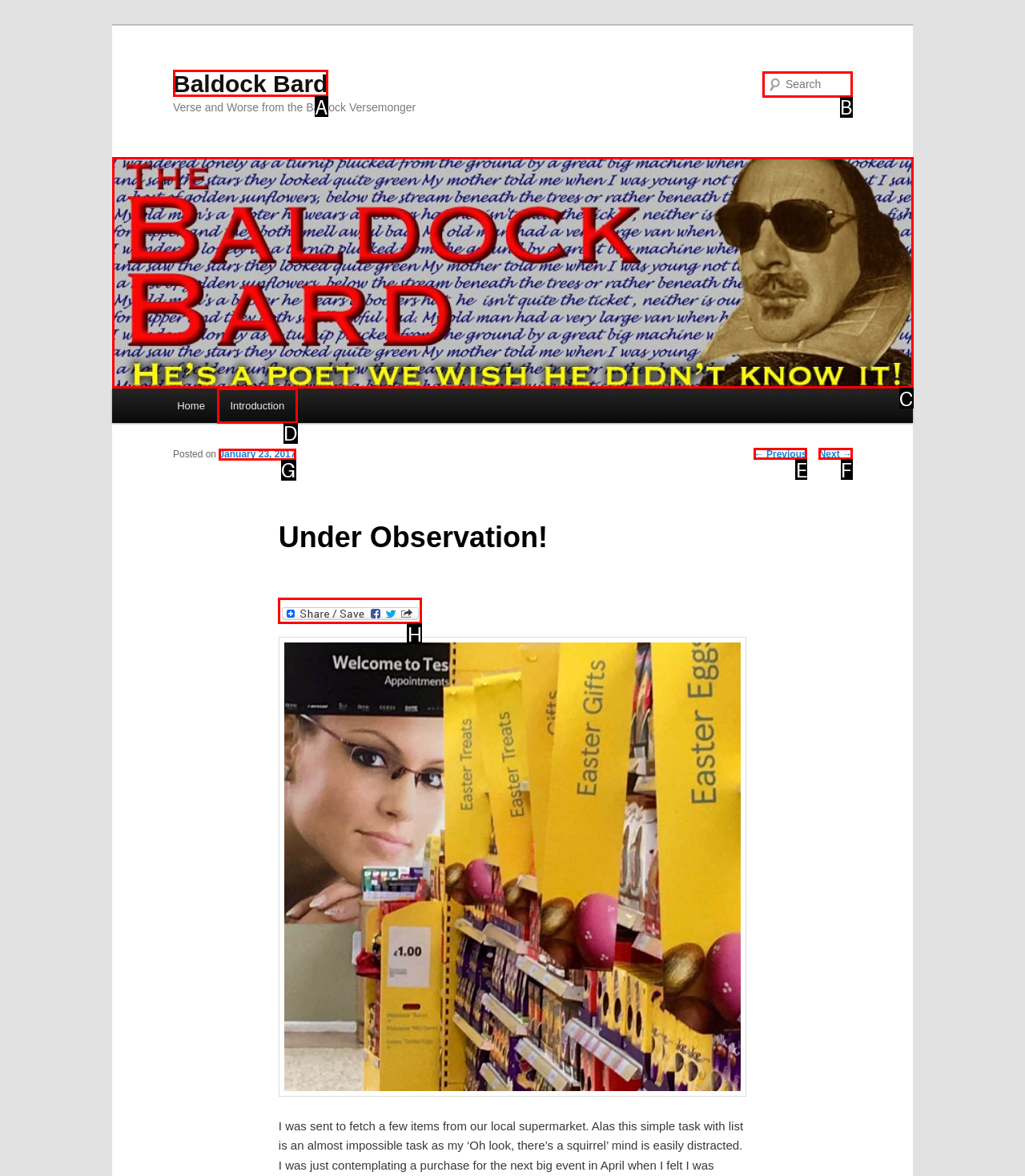From the options provided, determine which HTML element best fits the description: Baldock Bard. Answer with the correct letter.

A